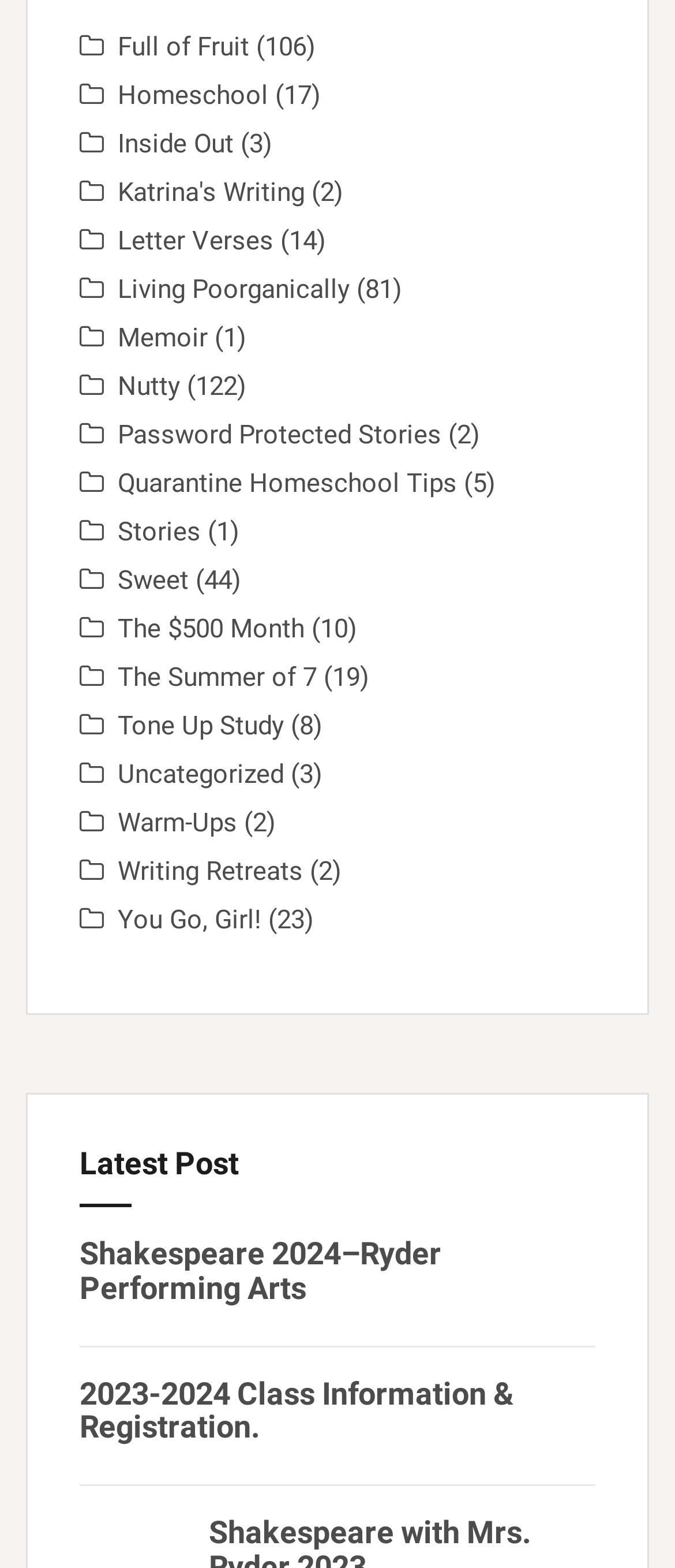Based on the element description: "Letter Verses", identify the bounding box coordinates for this UI element. The coordinates must be four float numbers between 0 and 1, listed as [left, top, right, bottom].

[0.174, 0.144, 0.405, 0.164]